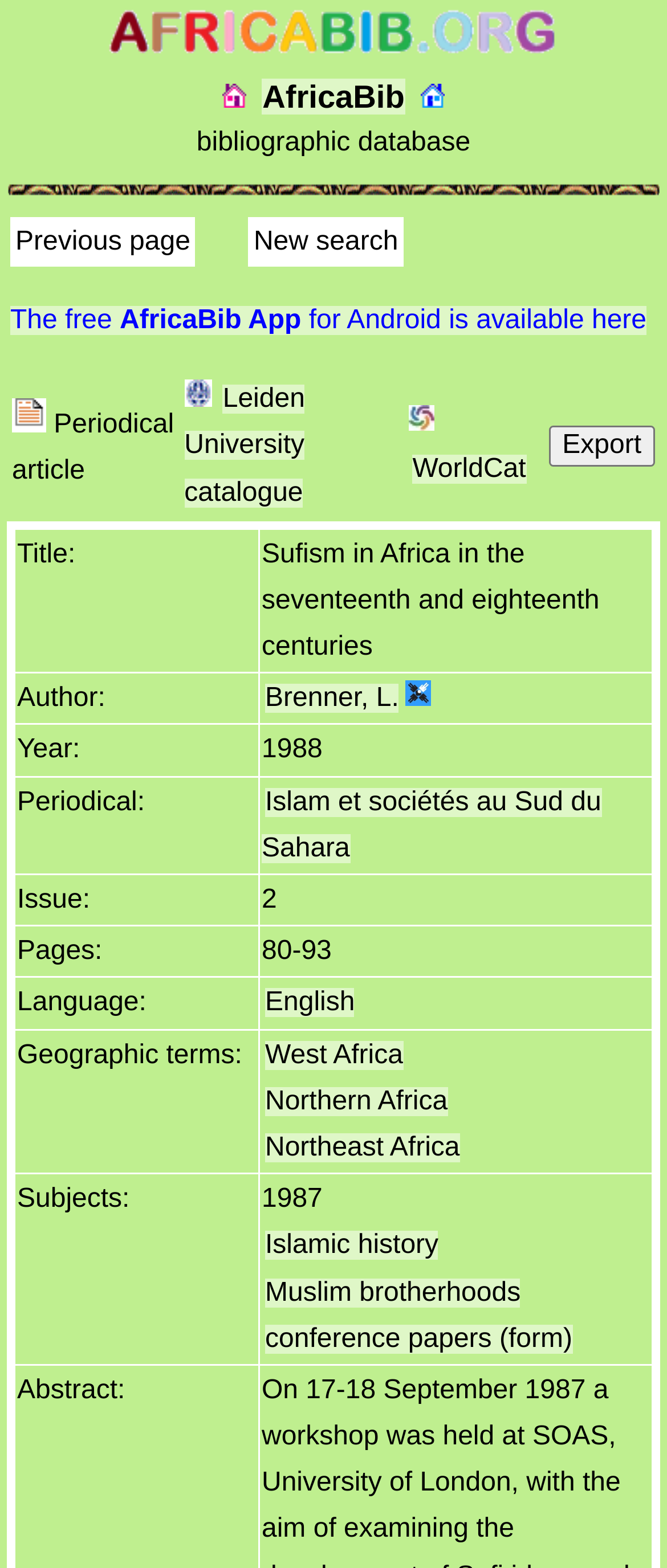Please provide the bounding box coordinates in the format (top-left x, top-left y, bottom-right x, bottom-right y). Remember, all values are floating point numbers between 0 and 1. What is the bounding box coordinate of the region described as: Northern Africa

[0.397, 0.693, 0.671, 0.712]